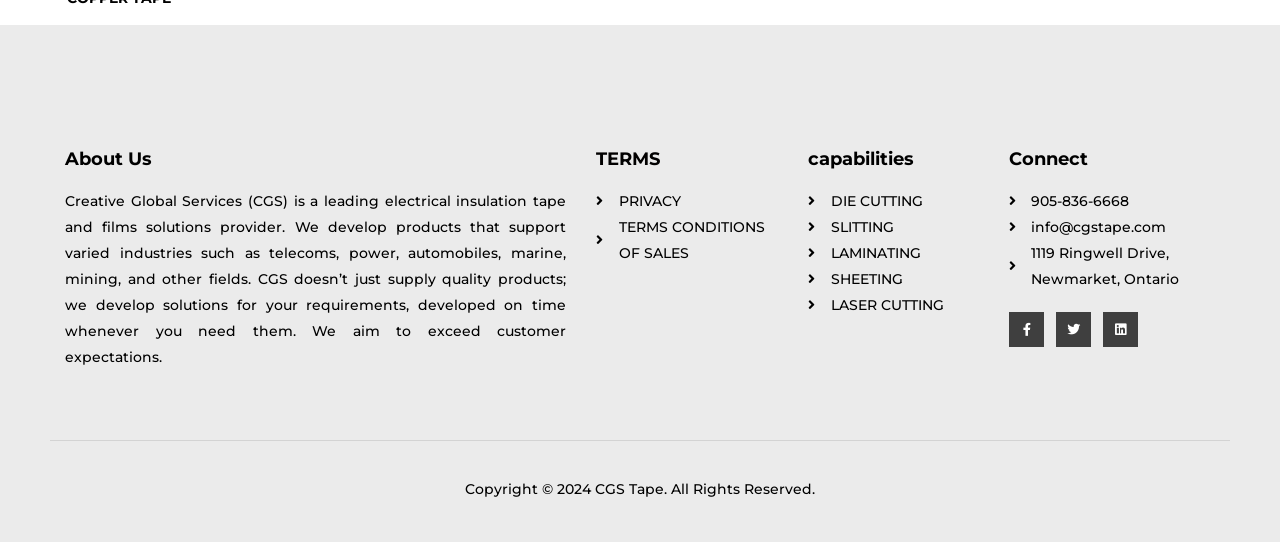Determine the bounding box coordinates of the area to click in order to meet this instruction: "View PRIVACY terms".

[0.466, 0.346, 0.608, 0.394]